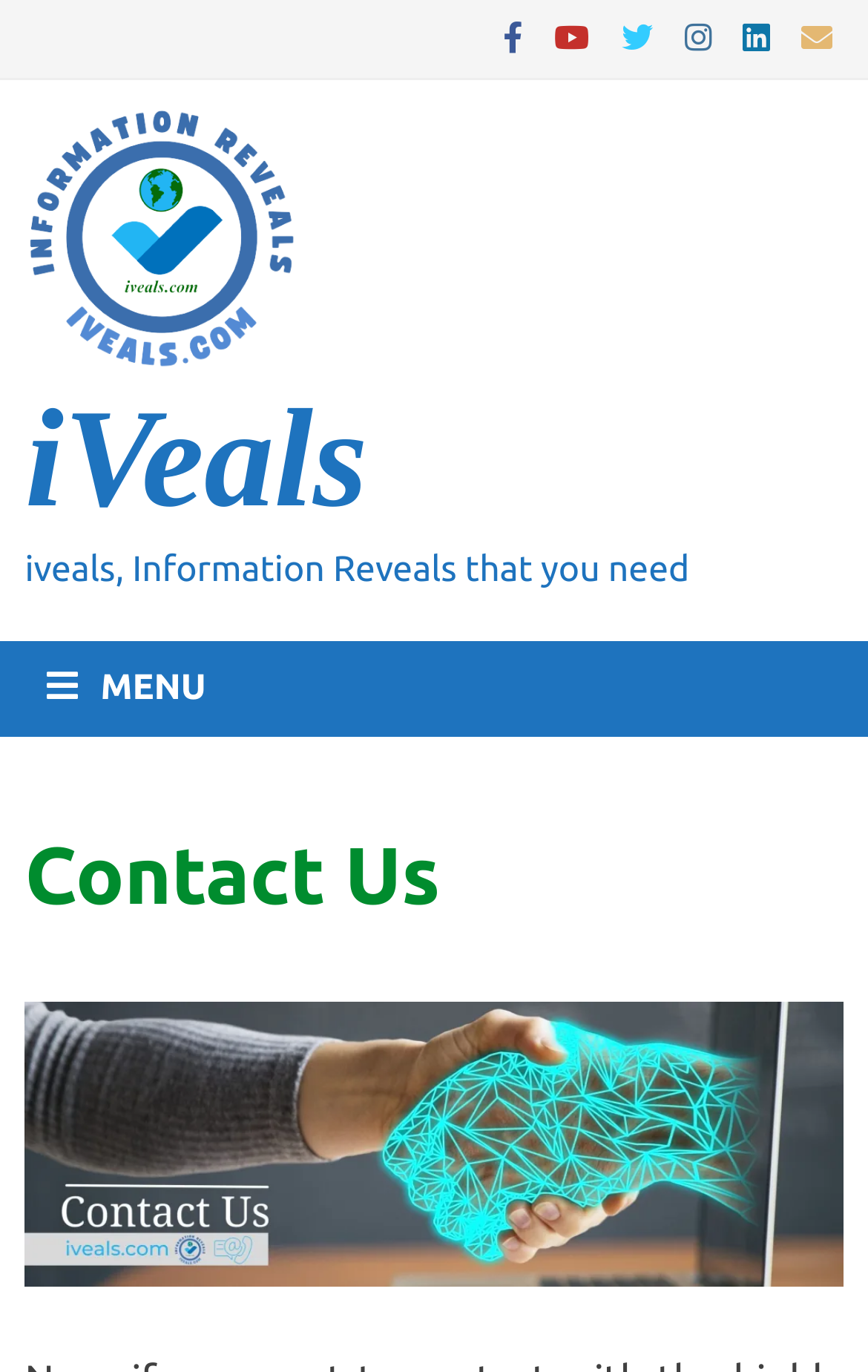How many social media links are present at the top?
Look at the screenshot and respond with a single word or phrase.

6